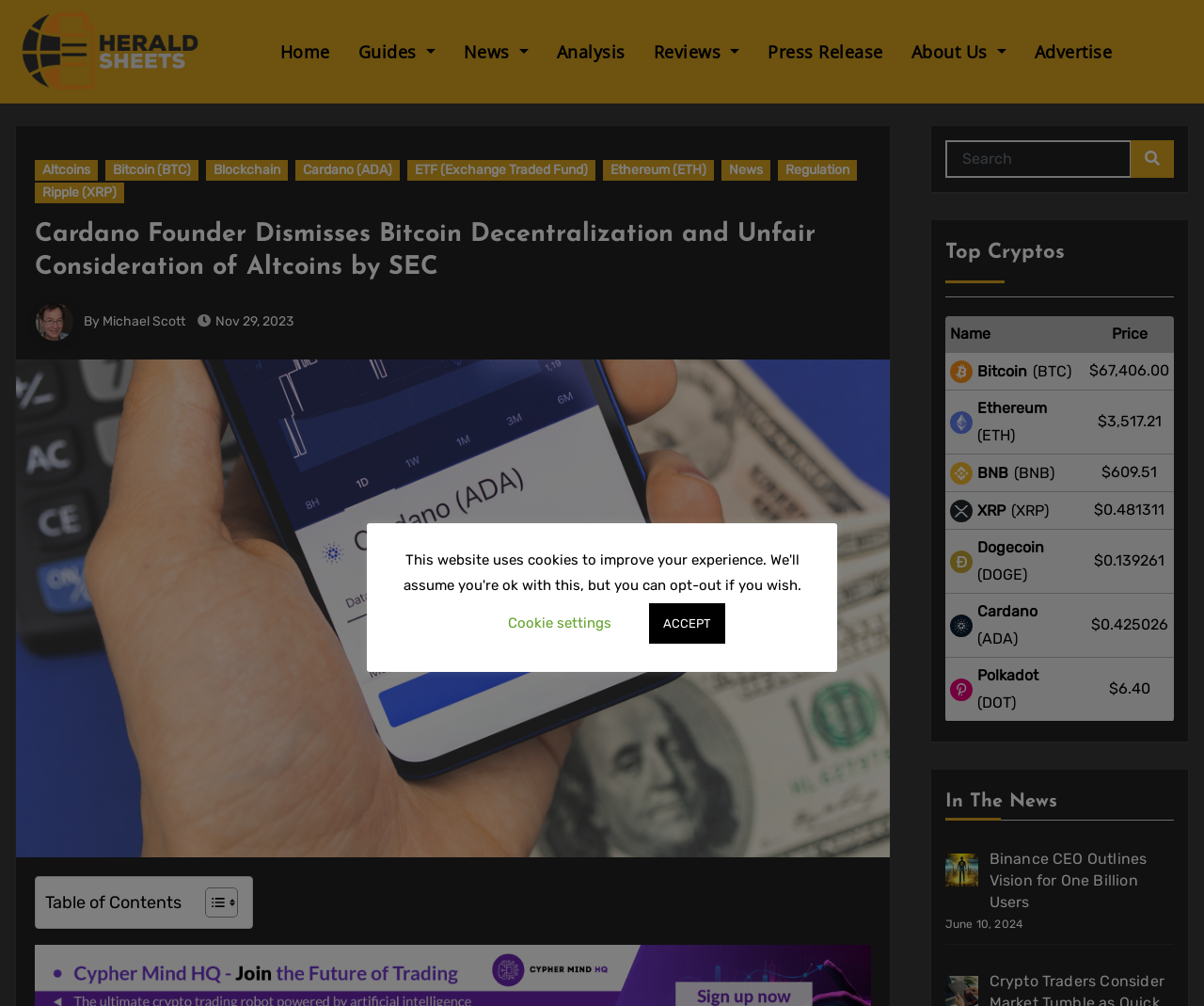Determine the main headline from the webpage and extract its text.

Cardano Founder Dismisses Bitcoin Decentralization and Unfair Consideration of Altcoins by SEC